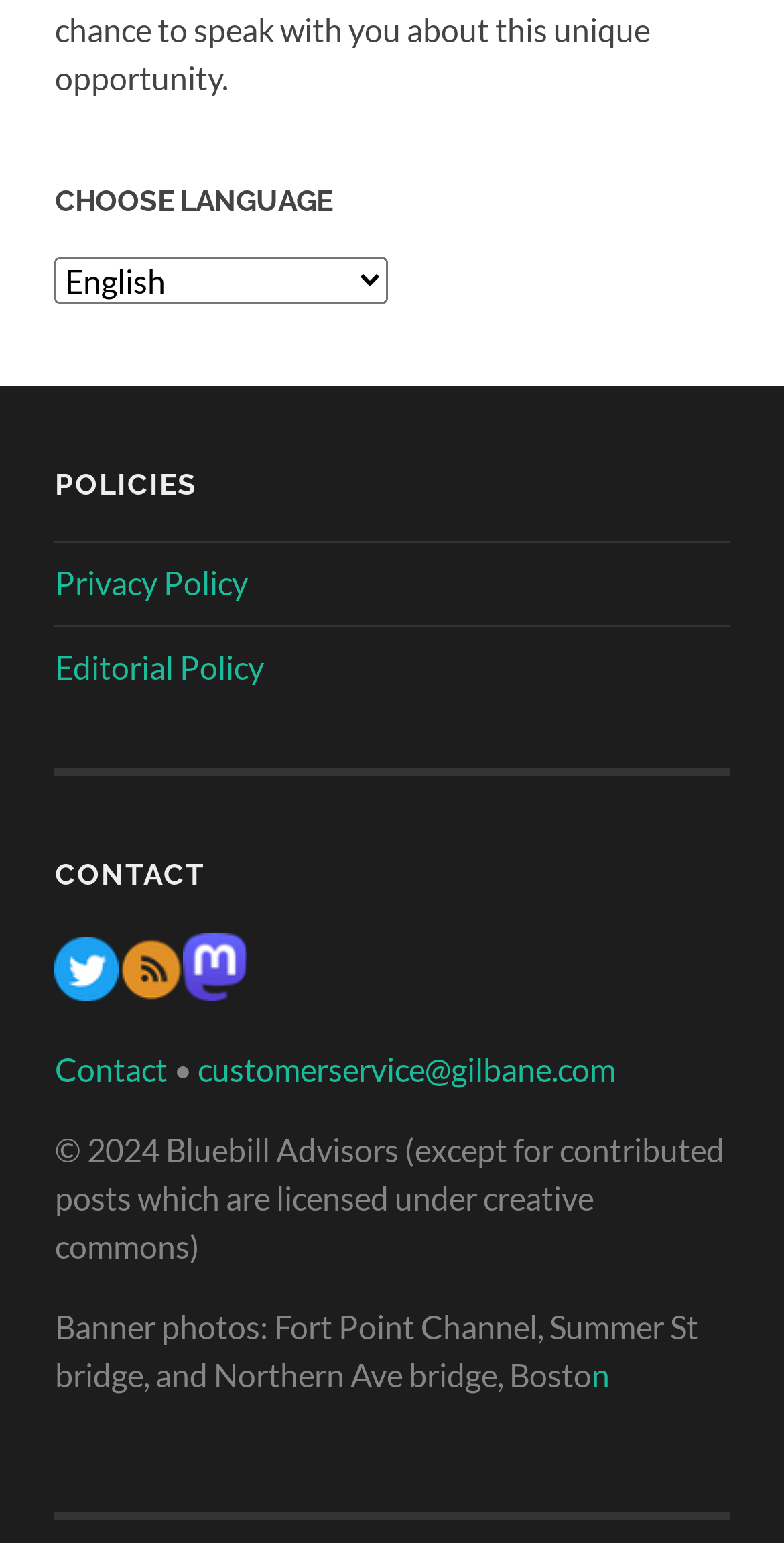Bounding box coordinates should be provided in the format (top-left x, top-left y, bottom-right x, bottom-right y) with all values between 0 and 1. Identify the bounding box for this UI element: Editorial Policy

[0.07, 0.419, 0.337, 0.444]